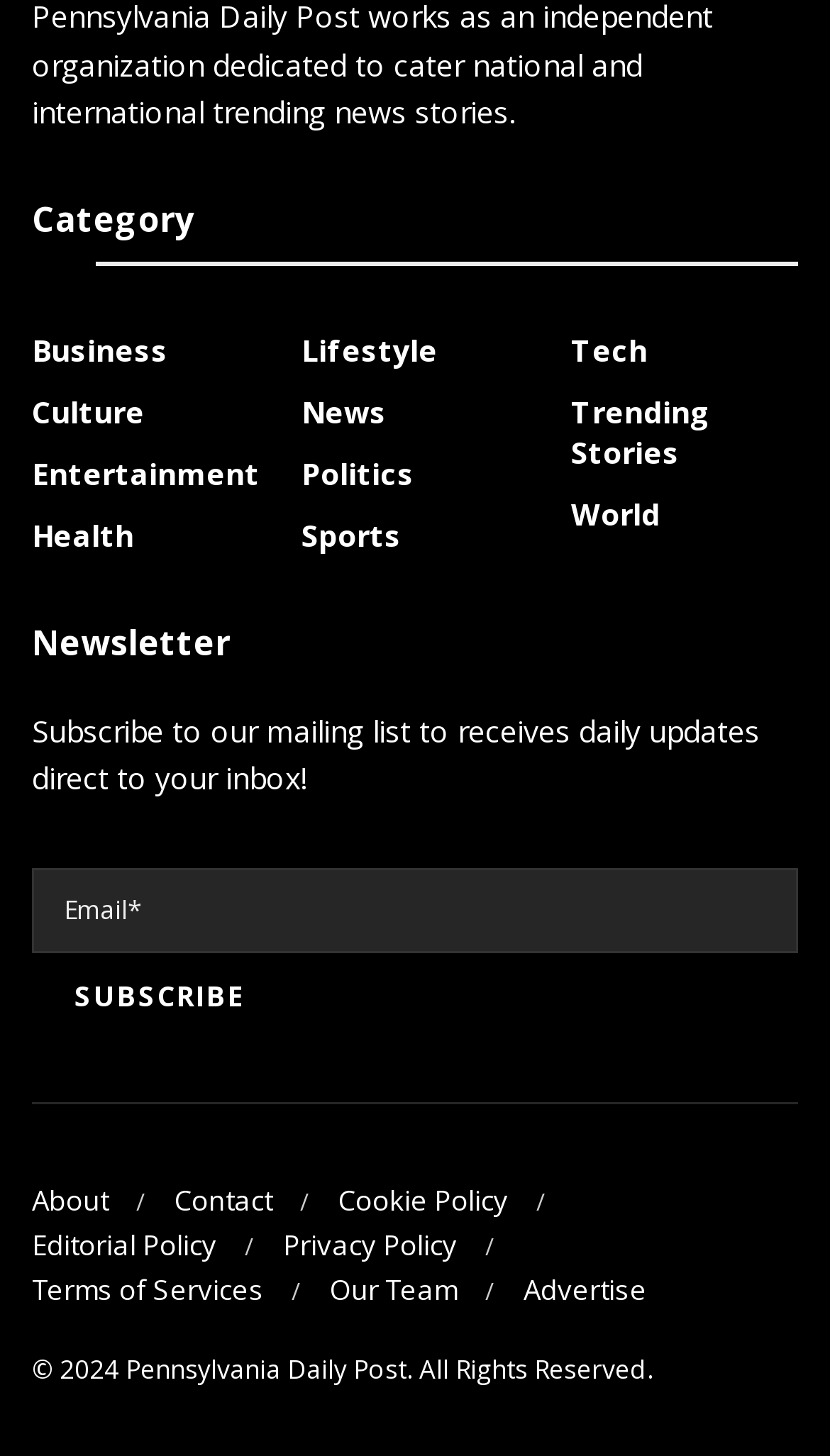Please find the bounding box for the UI component described as follows: "Trending Stories".

[0.688, 0.268, 0.961, 0.324]